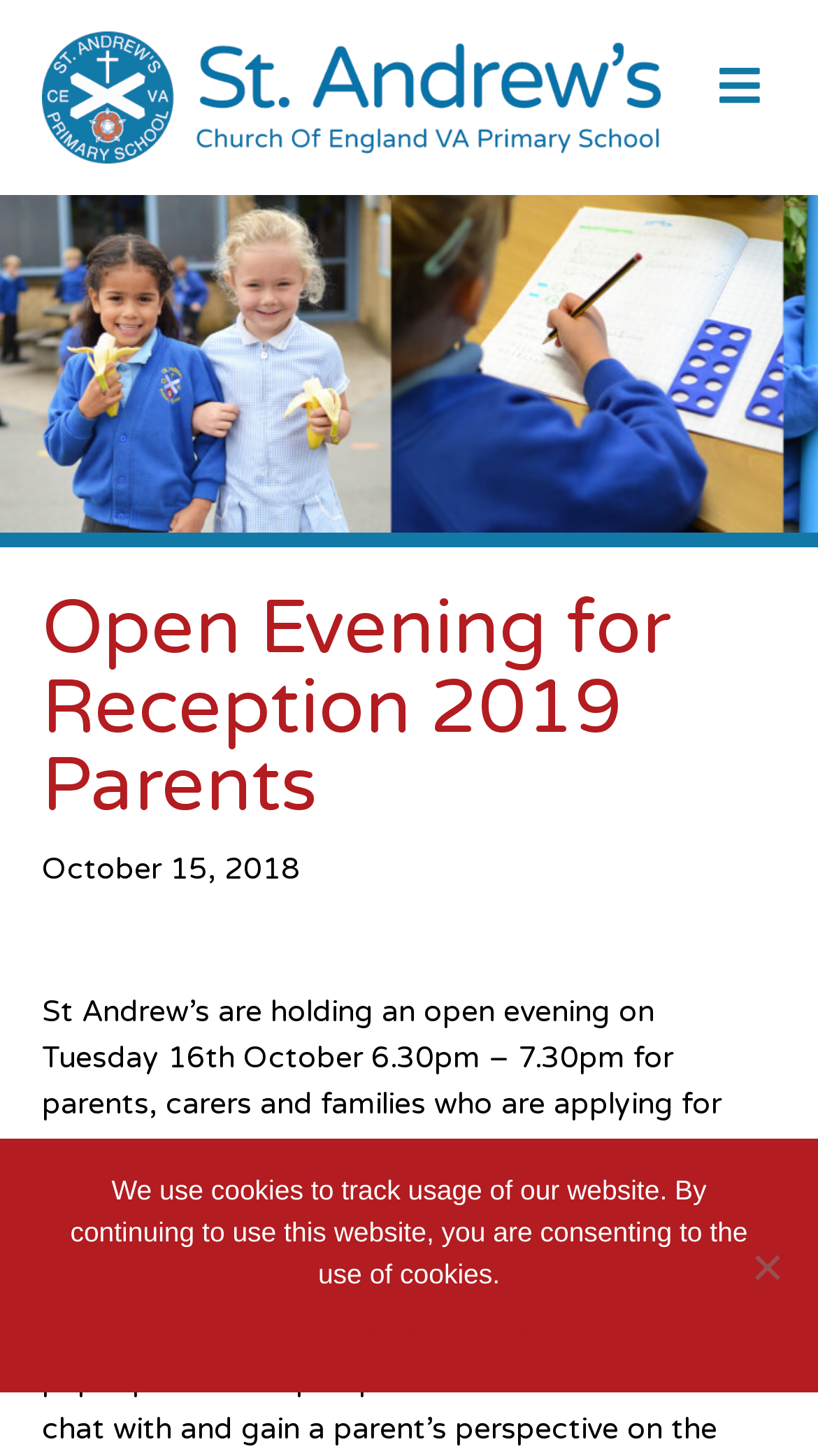Bounding box coordinates are to be given in the format (top-left x, top-left y, bottom-right x, bottom-right y). All values must be floating point numbers between 0 and 1. Provide the bounding box coordinate for the UI element described as: Ok

[0.34, 0.899, 0.382, 0.928]